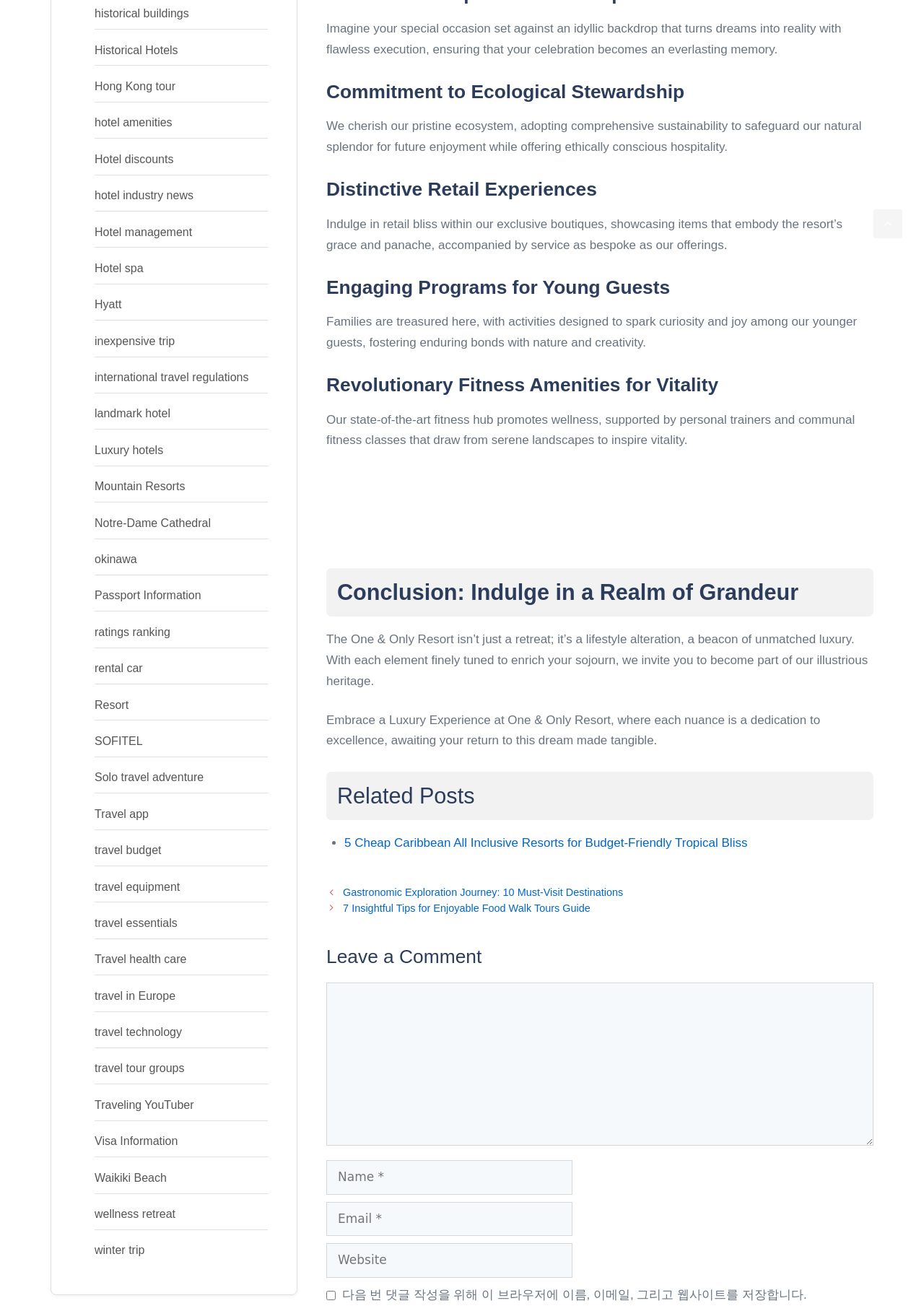Identify the bounding box coordinates of the section that should be clicked to achieve the task described: "Click the 'Blogs' link".

None